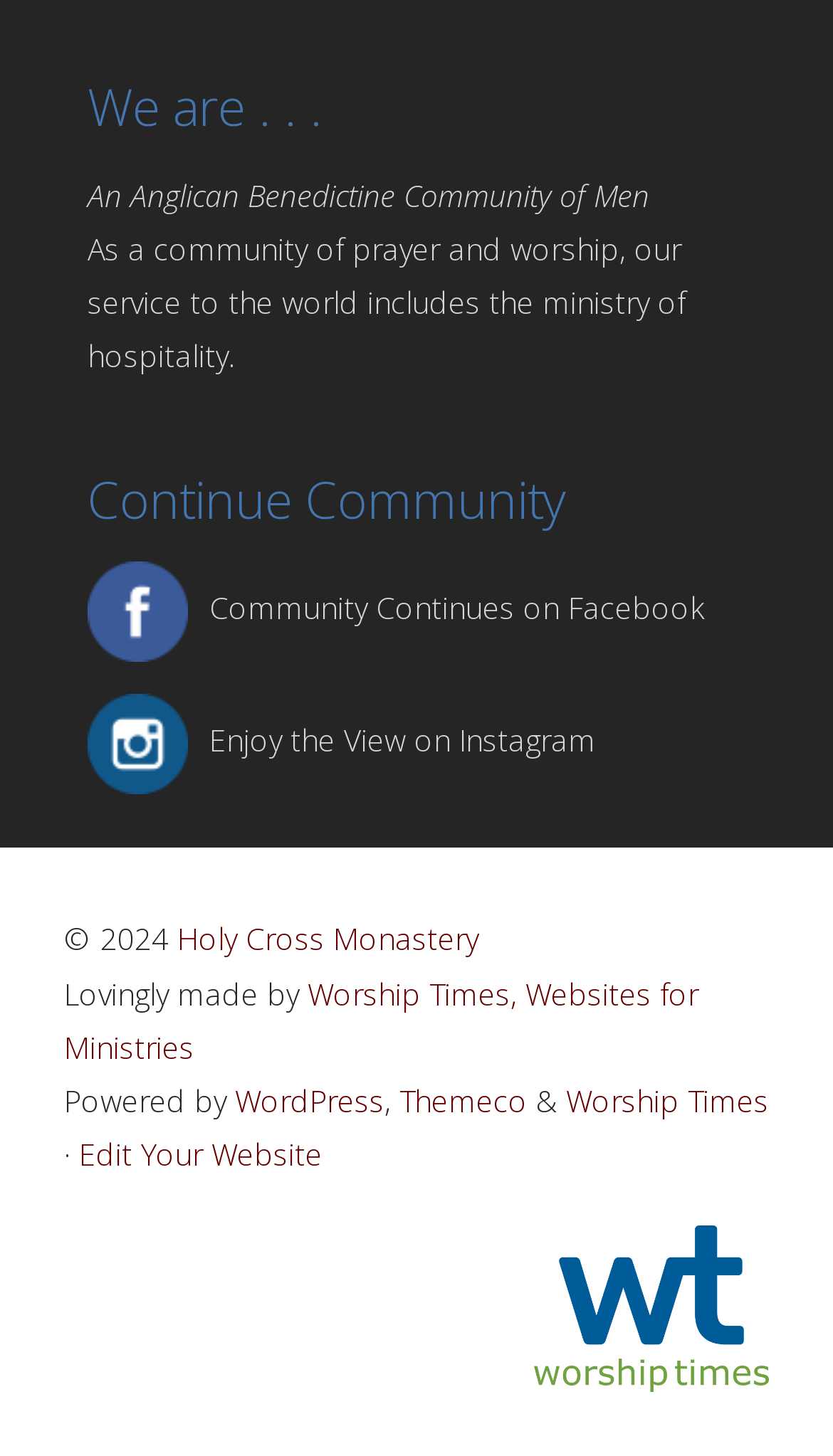Bounding box coordinates are specified in the format (top-left x, top-left y, bottom-right x, bottom-right y). All values are floating point numbers bounded between 0 and 1. Please provide the bounding box coordinate of the region this sentence describes: Themeco

[0.479, 0.742, 0.633, 0.77]